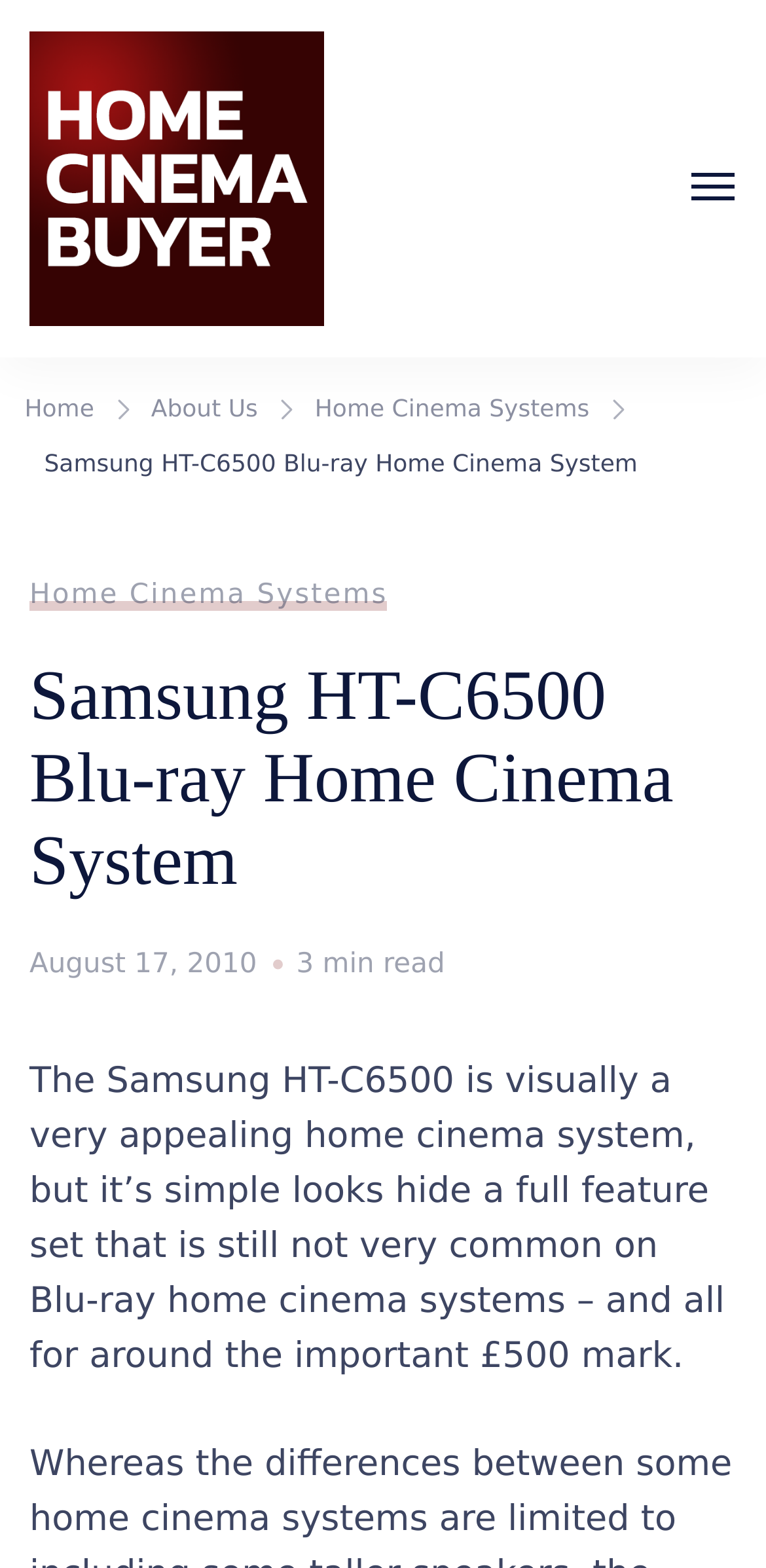Extract the main title from the webpage and generate its text.

Samsung HT-C6500 Blu-ray Home Cinema System